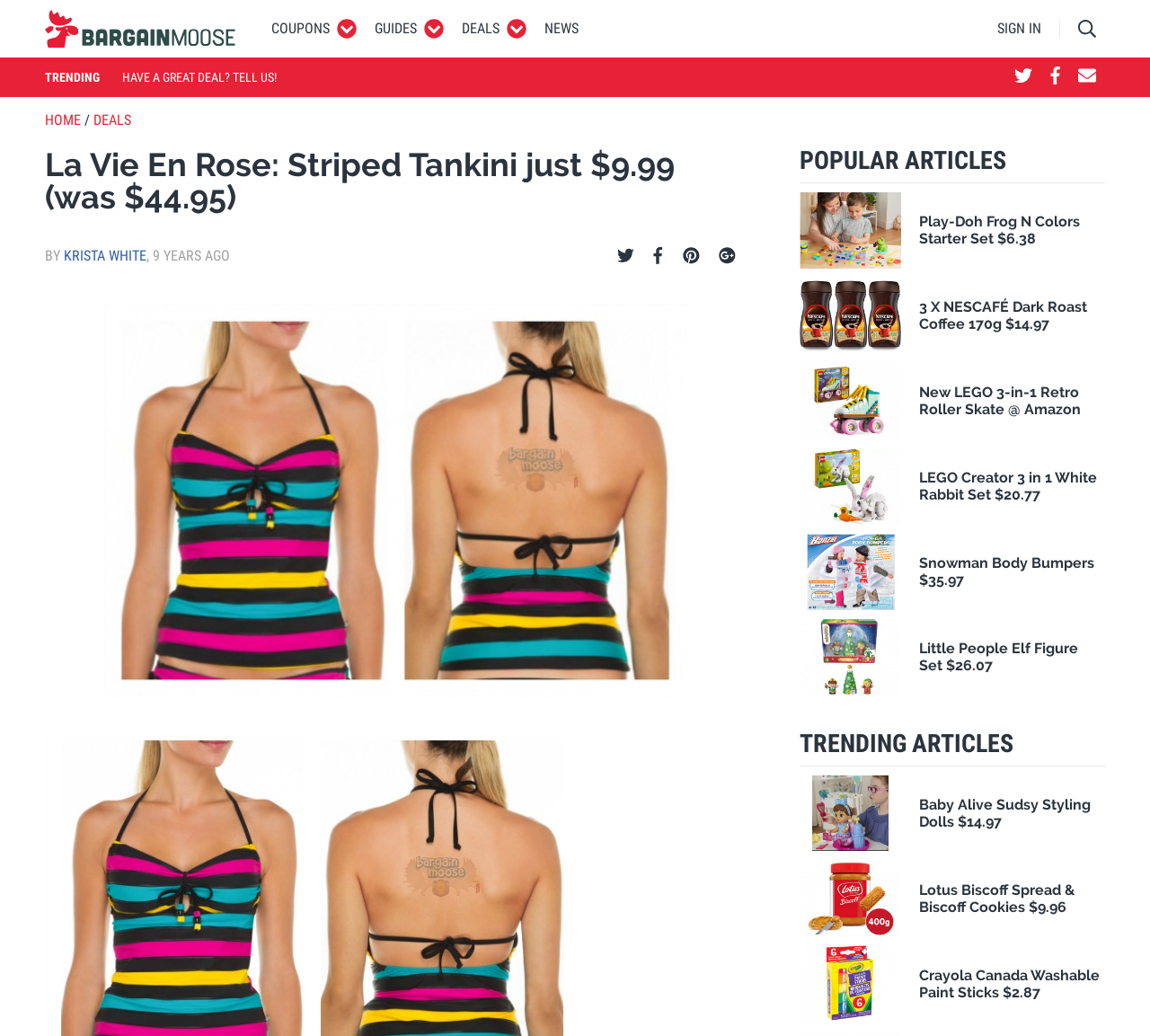Find the bounding box coordinates of the UI element according to this description: "title="Visit Bargainmoose on Faceboook"".

[0.905, 0.064, 0.93, 0.085]